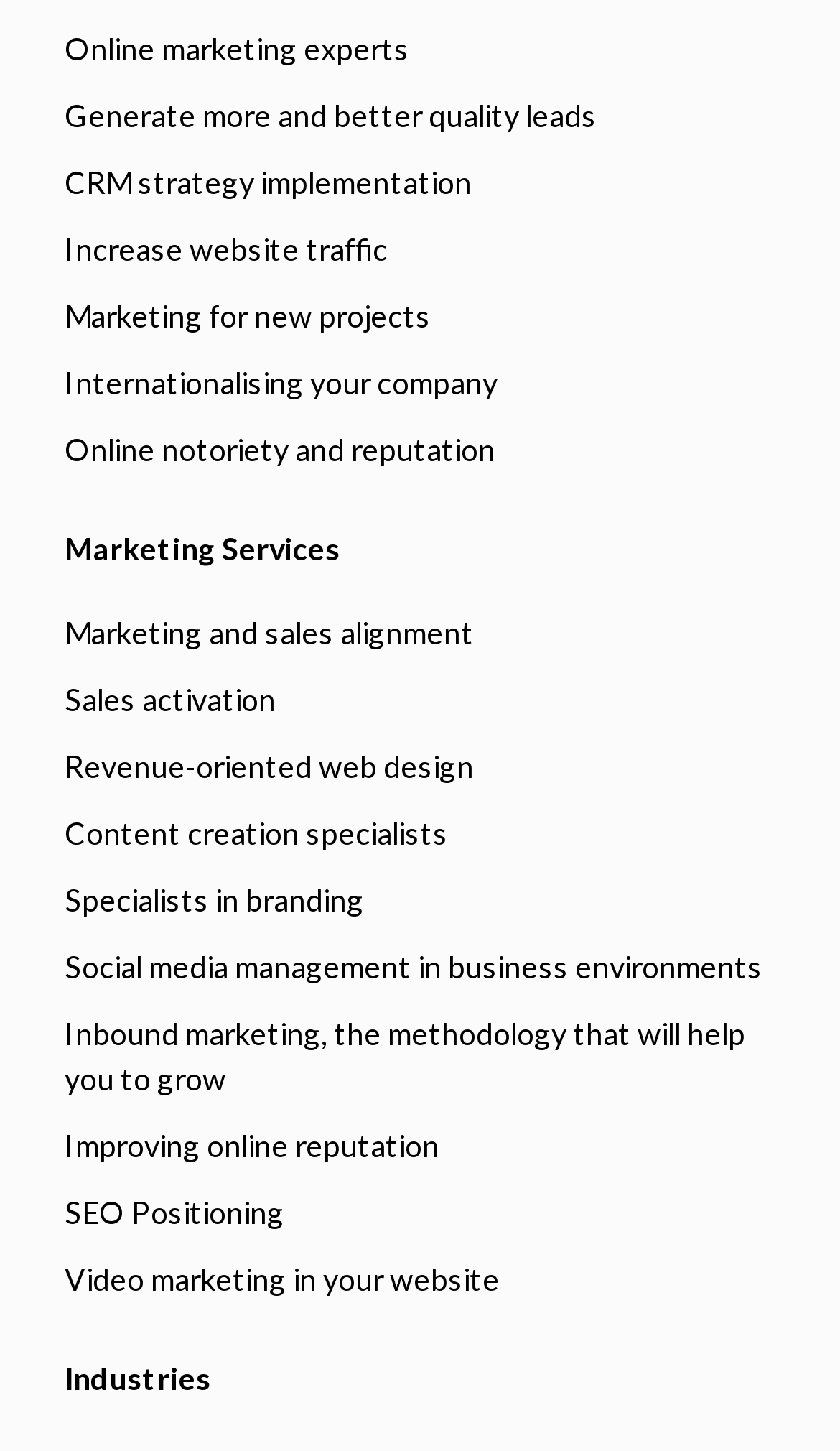Show the bounding box coordinates of the element that should be clicked to complete the task: "Click on 'Online marketing experts'".

[0.026, 0.011, 0.974, 0.057]